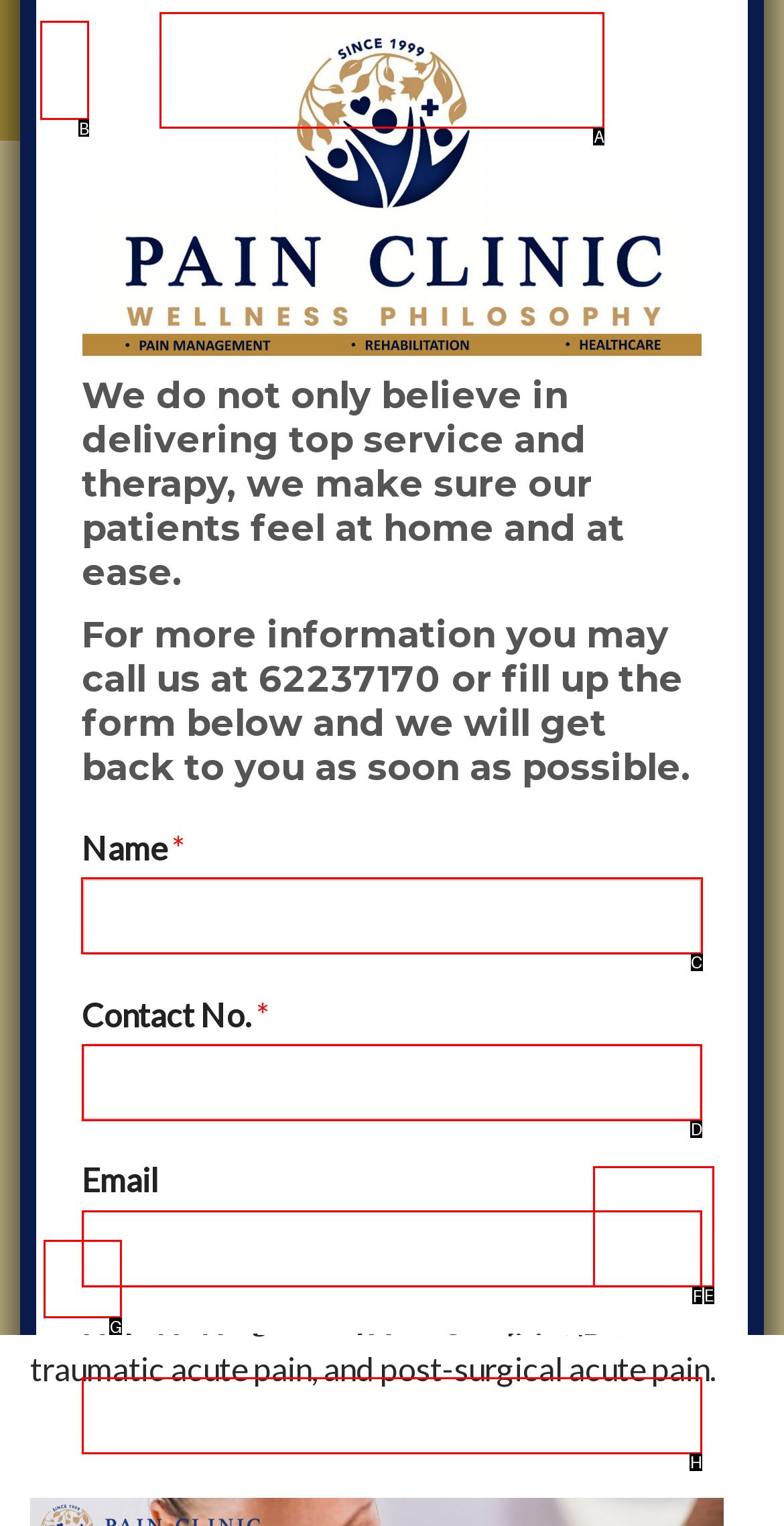Given the task: Fill in the name field, tell me which HTML element to click on.
Answer with the letter of the correct option from the given choices.

C